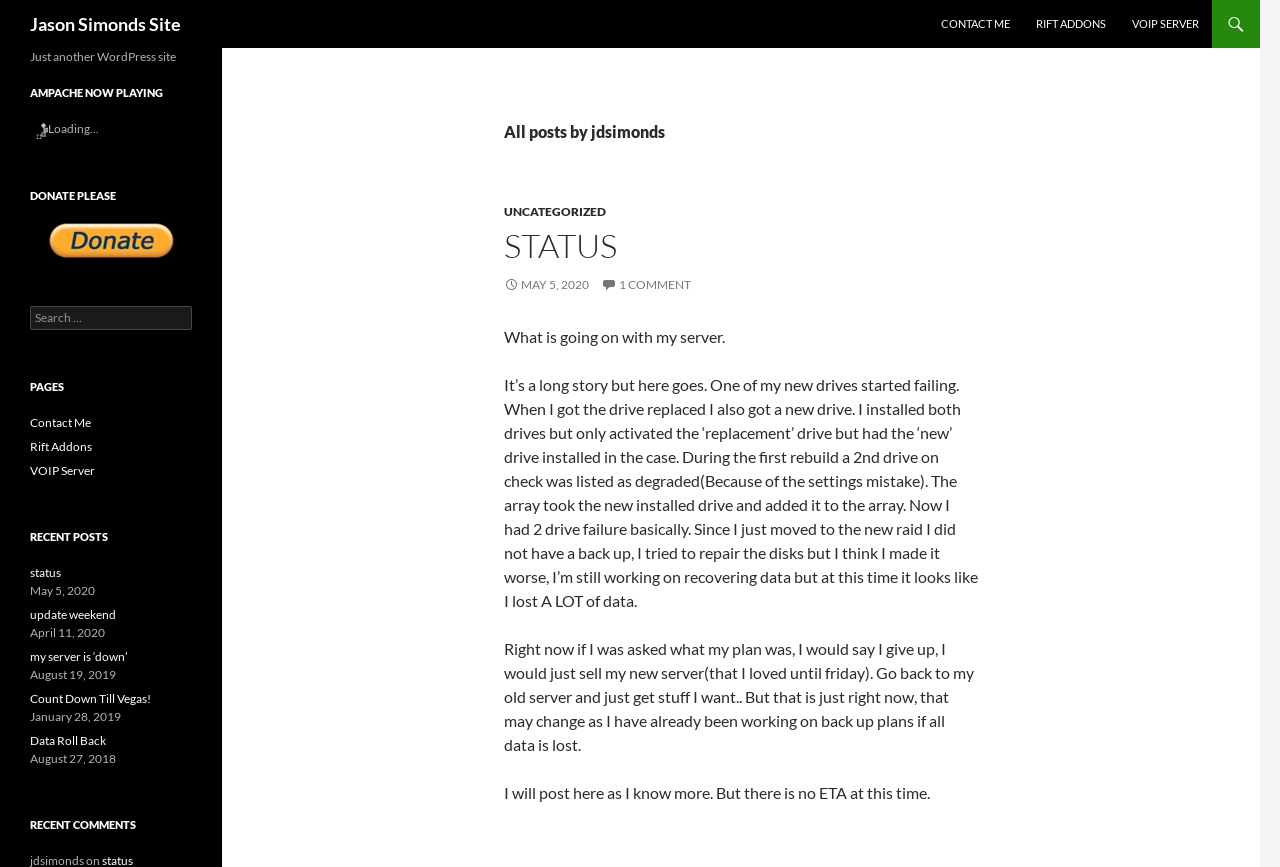What is the purpose of the 'DONATE PLEASE' section?
Please use the image to deliver a detailed and complete answer.

The 'DONATE PLEASE' section contains a donate button, which suggests that the author is accepting donations, possibly to support their server or website maintenance.